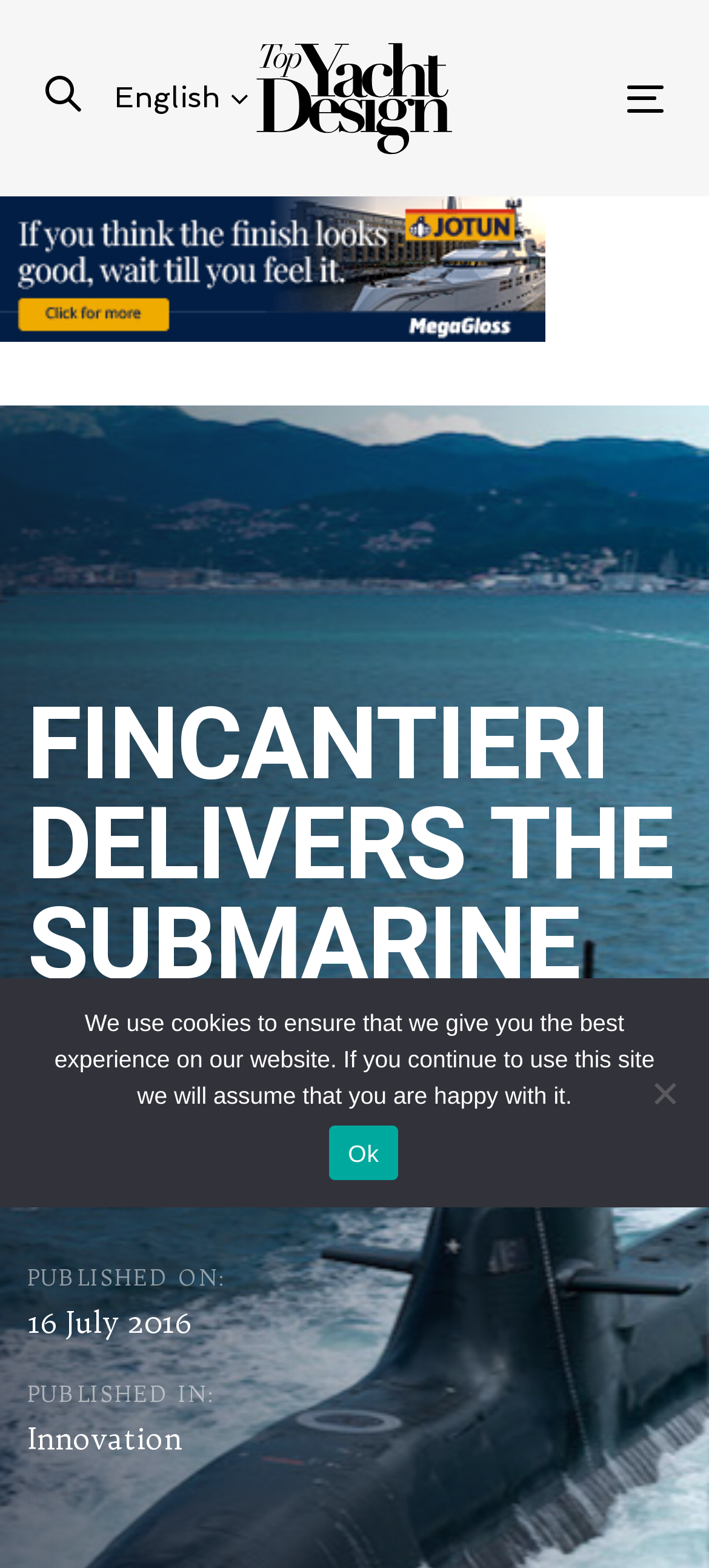Create a detailed narrative of the webpage’s visual and textual elements.

The webpage is about Fincantieri delivering the submarine "Pietro Venuti". At the top, there is a navigation section with three buttons: a search button on the left, a language selection button in the middle, and a toggle navigation button on the right. Below the navigation section, there is a header with a logo image and a link to "Top Yacht Design" on the left, and a button to toggle navigation on the right.

The main content of the webpage is a news article with a heading "FINCANTIERI DELIVERS THE SUBMARINE “PIETRO VENUTI”" at the top. Below the heading, there is a section with the publication date "16 July 2016" and a category "Innovation". The article content is not explicitly mentioned, but it is likely to be about the delivery of the submarine.

On the top-left corner of the page, there is a large image that spans almost the entire width of the page. At the bottom of the page, there is a cookie notice dialog with a message and two buttons: "Ok" and "No".